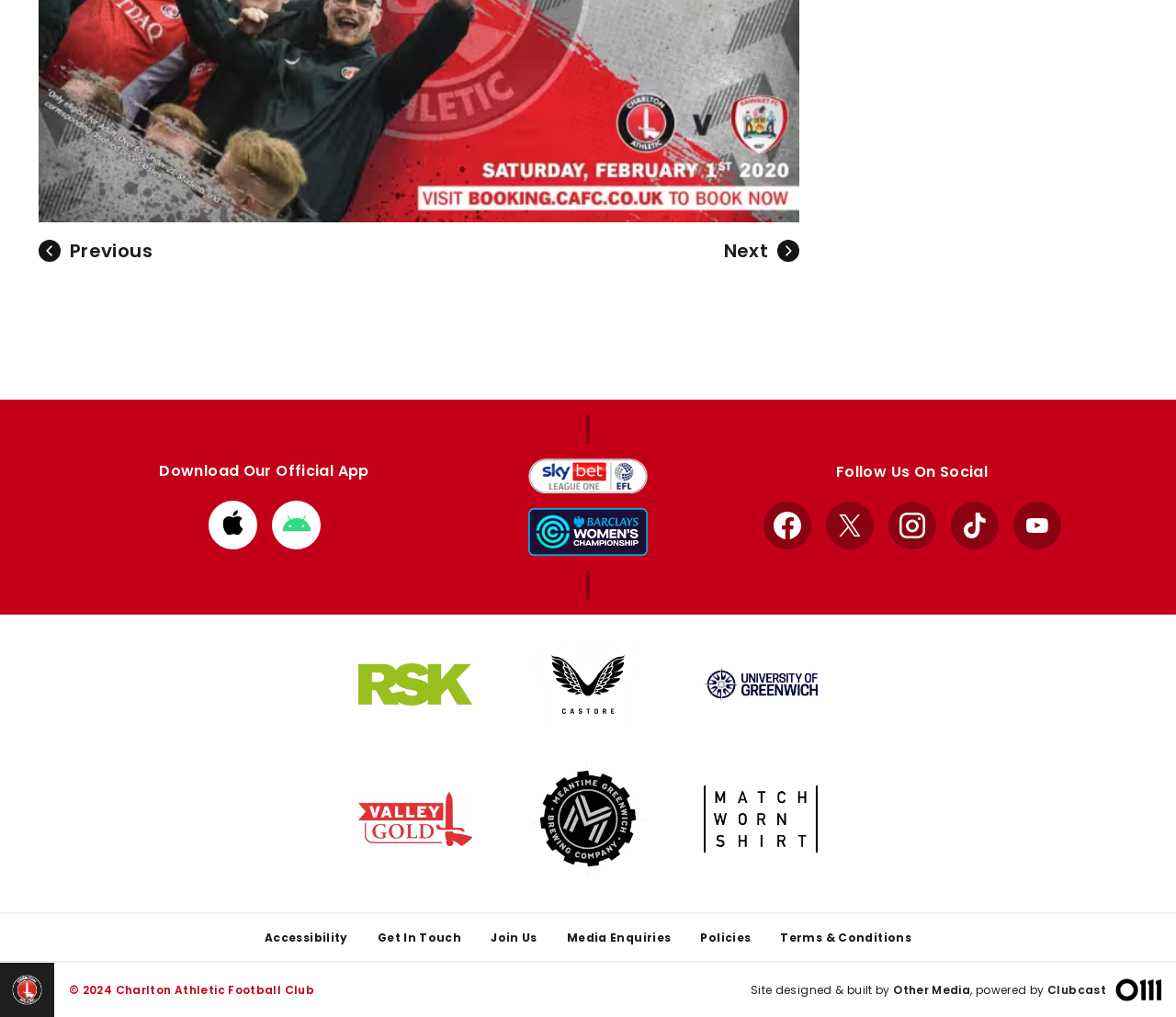Locate the bounding box for the described UI element: "Terms & Conditions". Ensure the coordinates are four float numbers between 0 and 1, formatted as [left, top, right, bottom].

[0.664, 0.914, 0.775, 0.93]